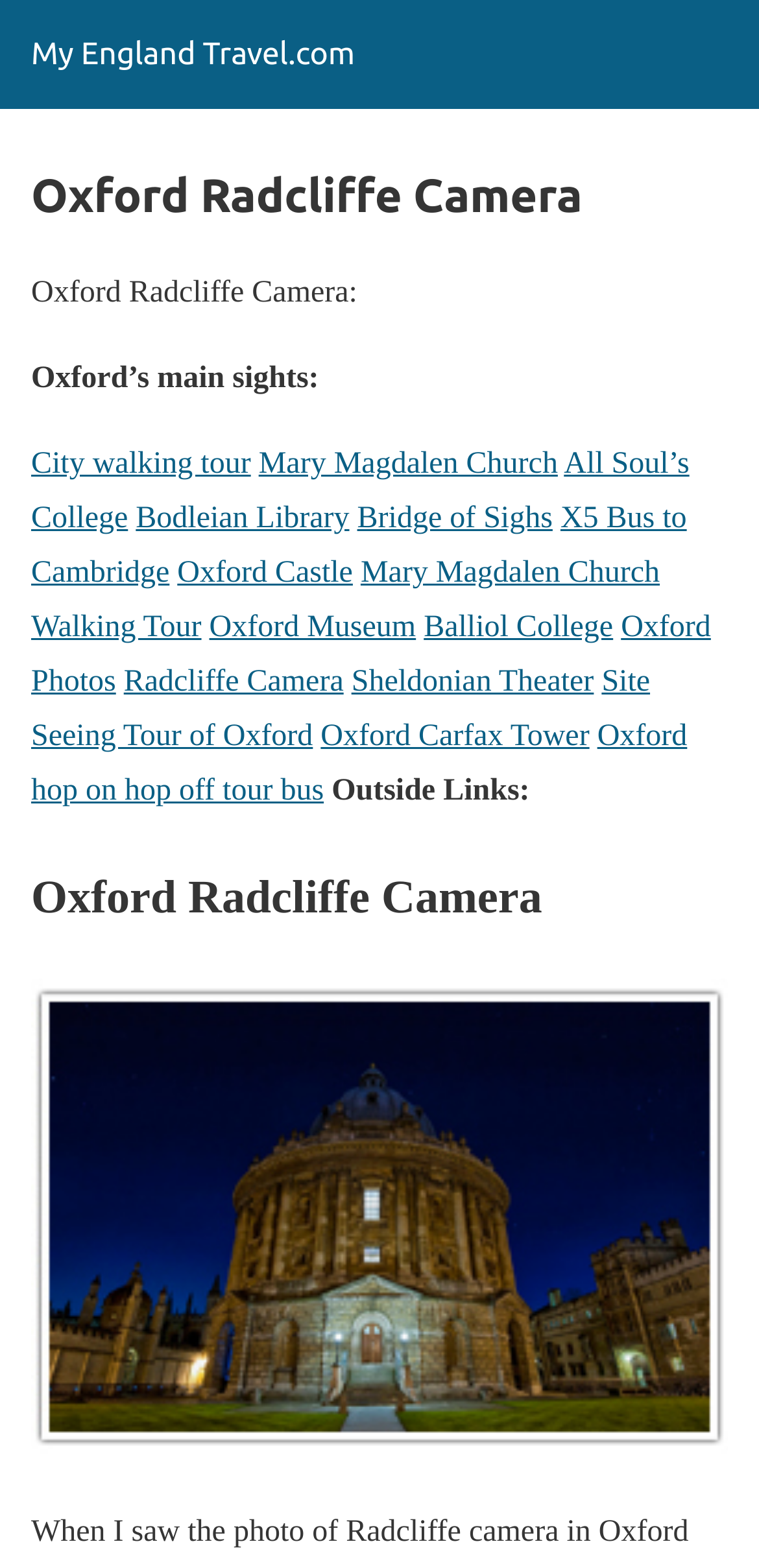Determine the primary headline of the webpage.

Oxford Radcliffe Camera